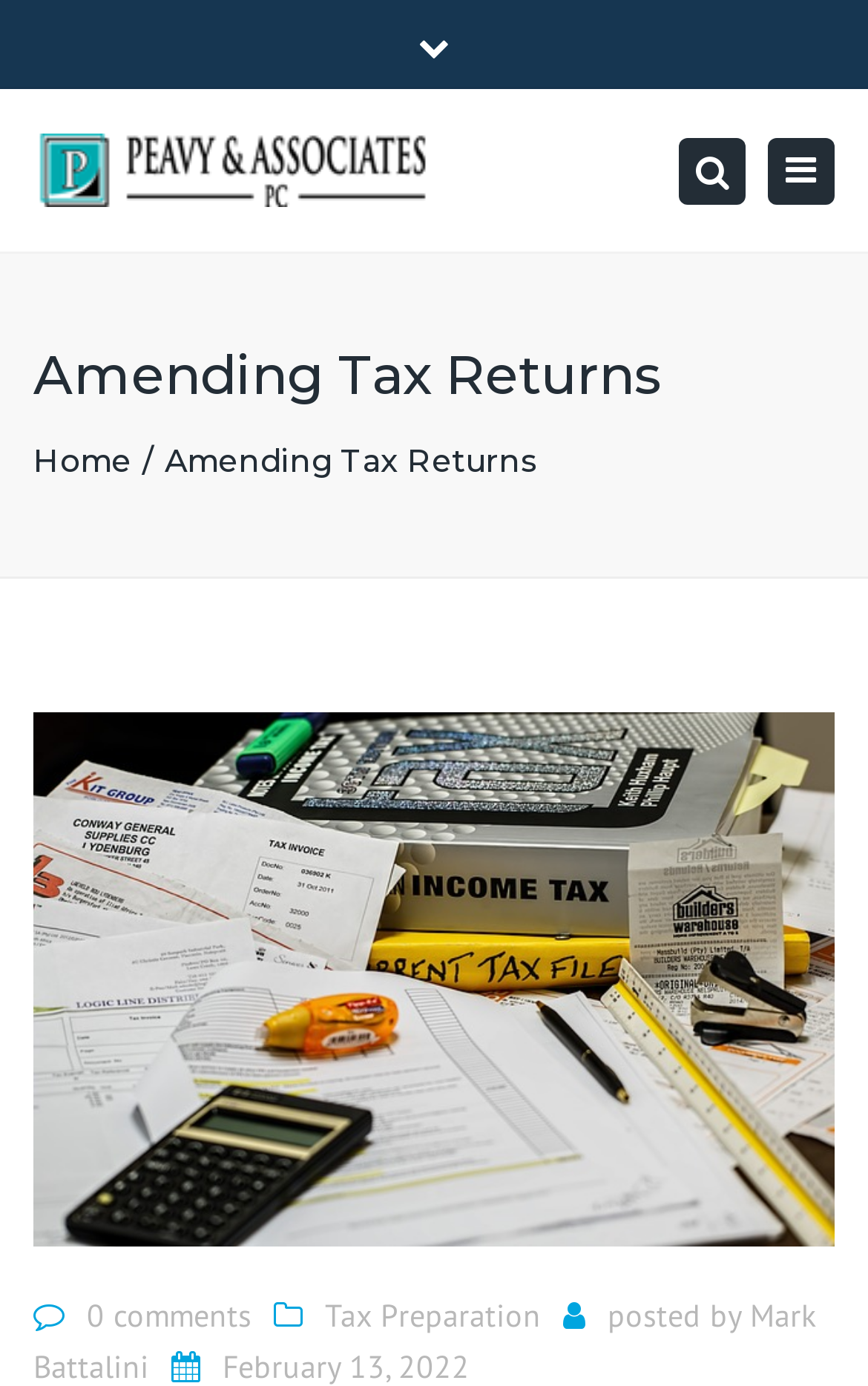Please locate the bounding box coordinates for the element that should be clicked to achieve the following instruction: "Toggle navigation". Ensure the coordinates are given as four float numbers between 0 and 1, i.e., [left, top, right, bottom].

[0.885, 0.099, 0.962, 0.147]